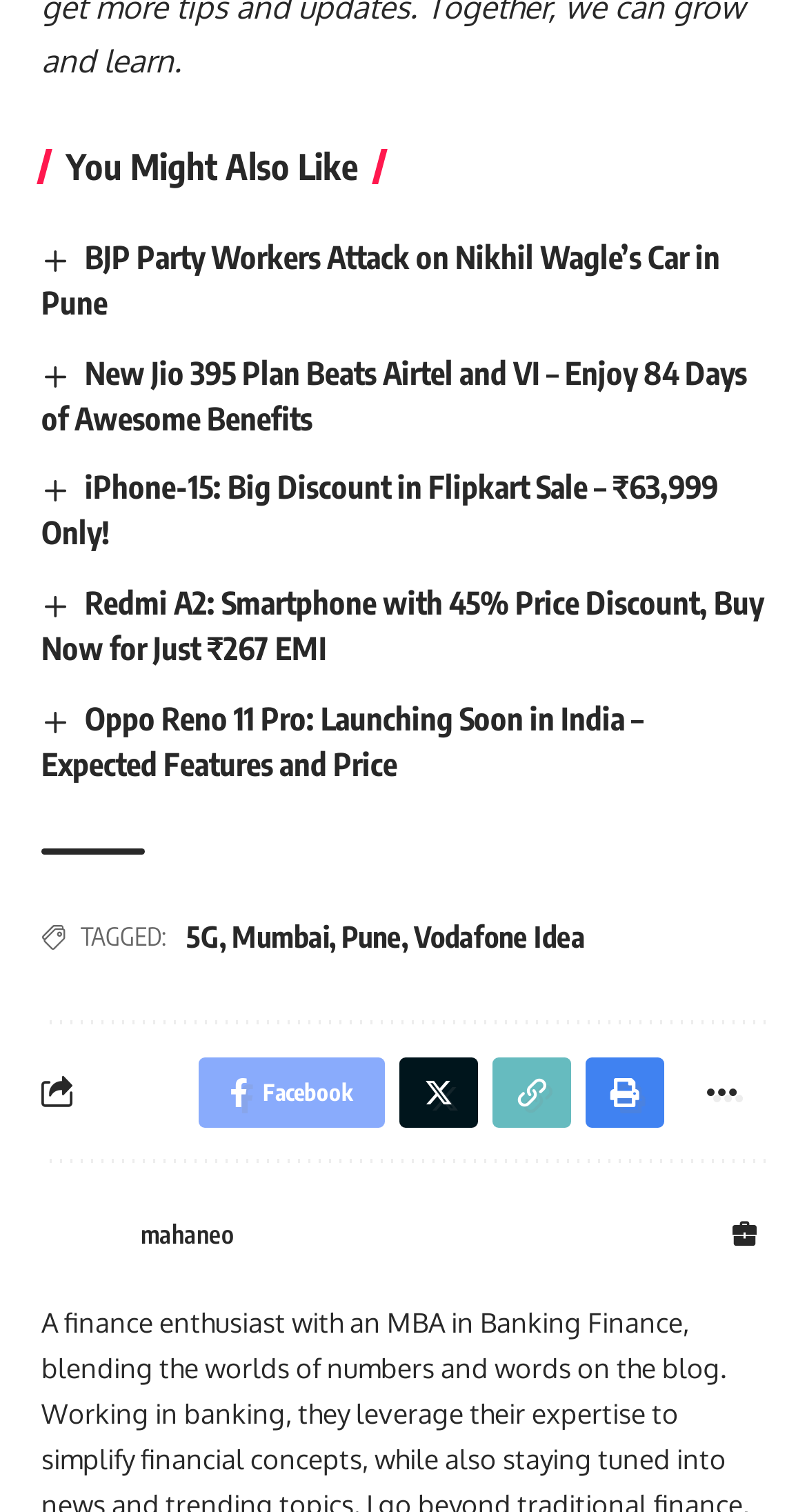What is the discounted price of iPhone-15?
Respond with a short answer, either a single word or a phrase, based on the image.

₹63,999